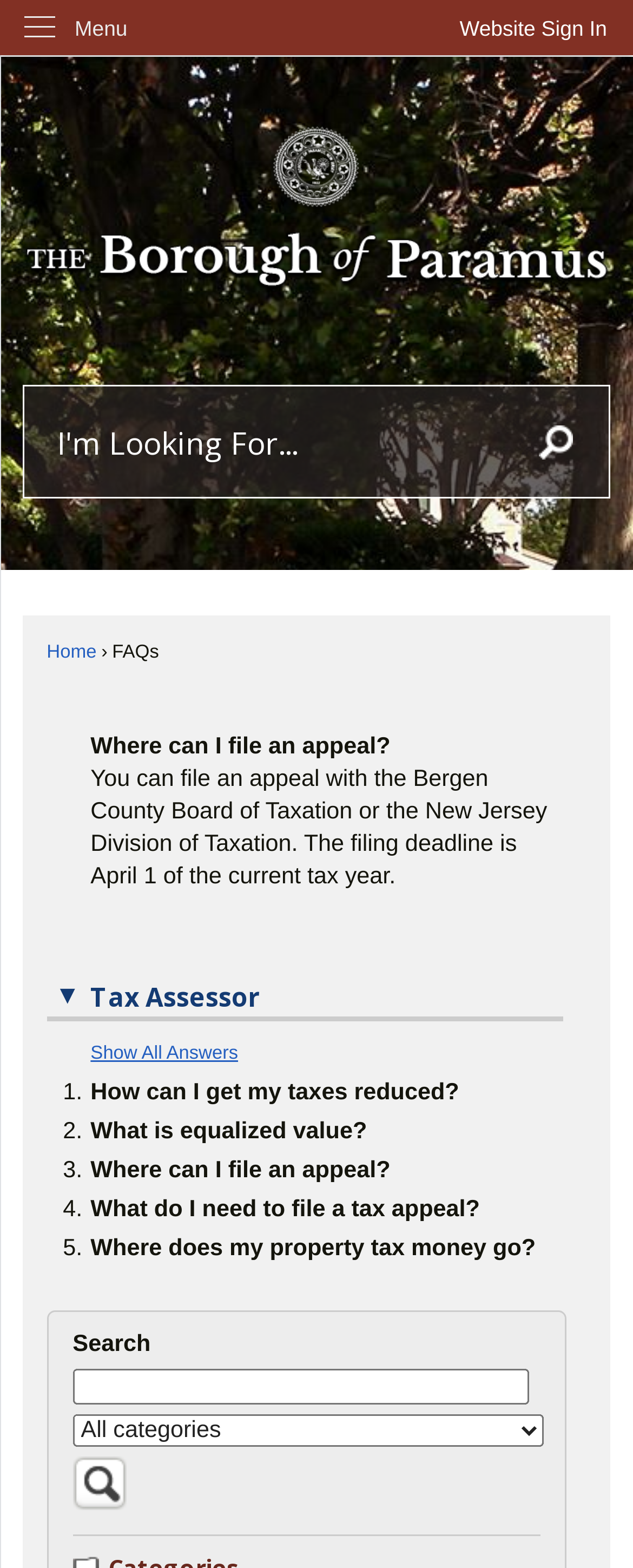Could you indicate the bounding box coordinates of the region to click in order to complete this instruction: "Search for specific terms".

[0.115, 0.873, 0.837, 0.895]